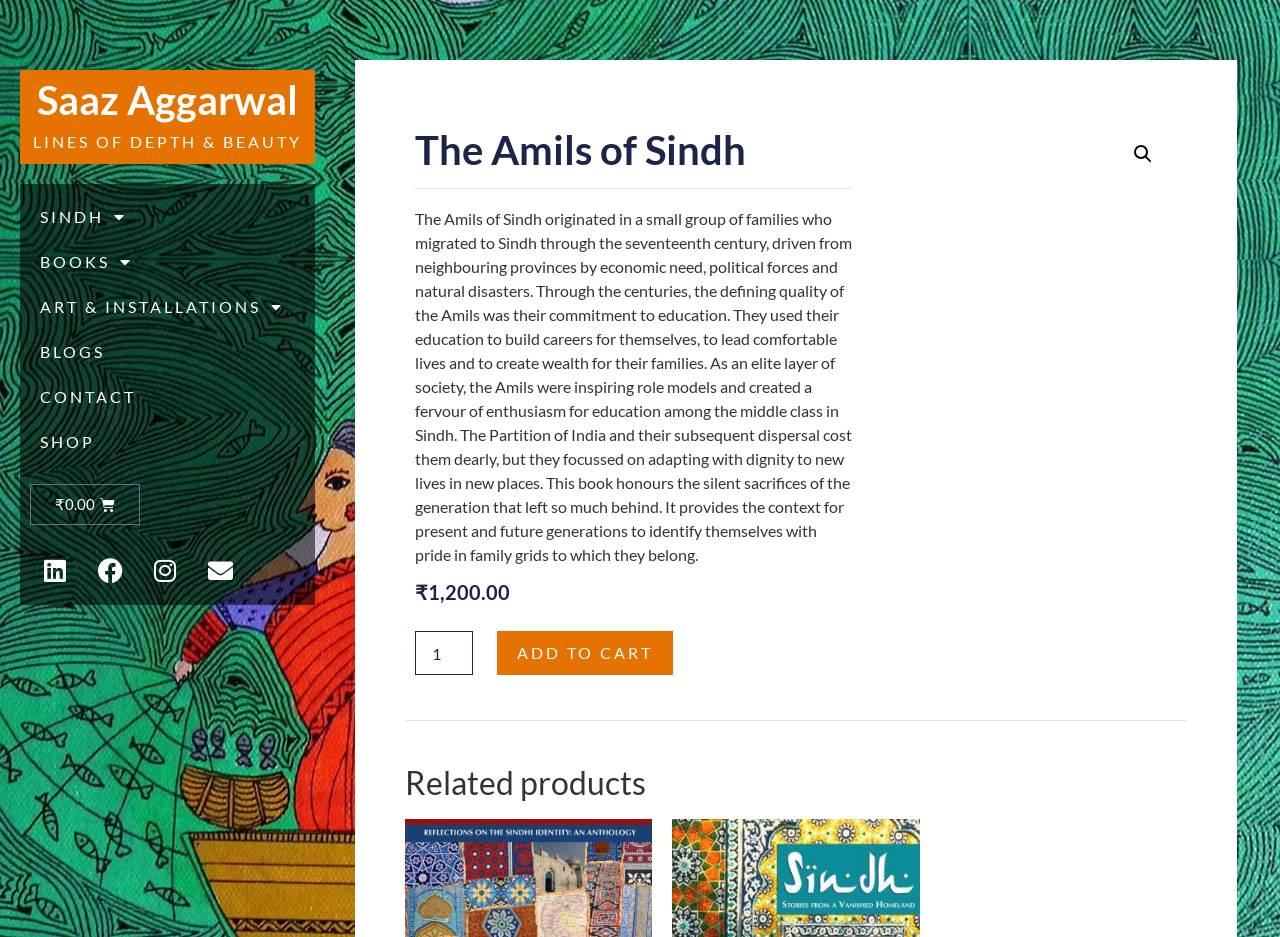Pinpoint the bounding box coordinates of the clickable area necessary to execute the following instruction: "Click on the 'SINDH' menu". The coordinates should be given as four float numbers between 0 and 1, namely [left, top, right, bottom].

[0.016, 0.207, 0.246, 0.255]